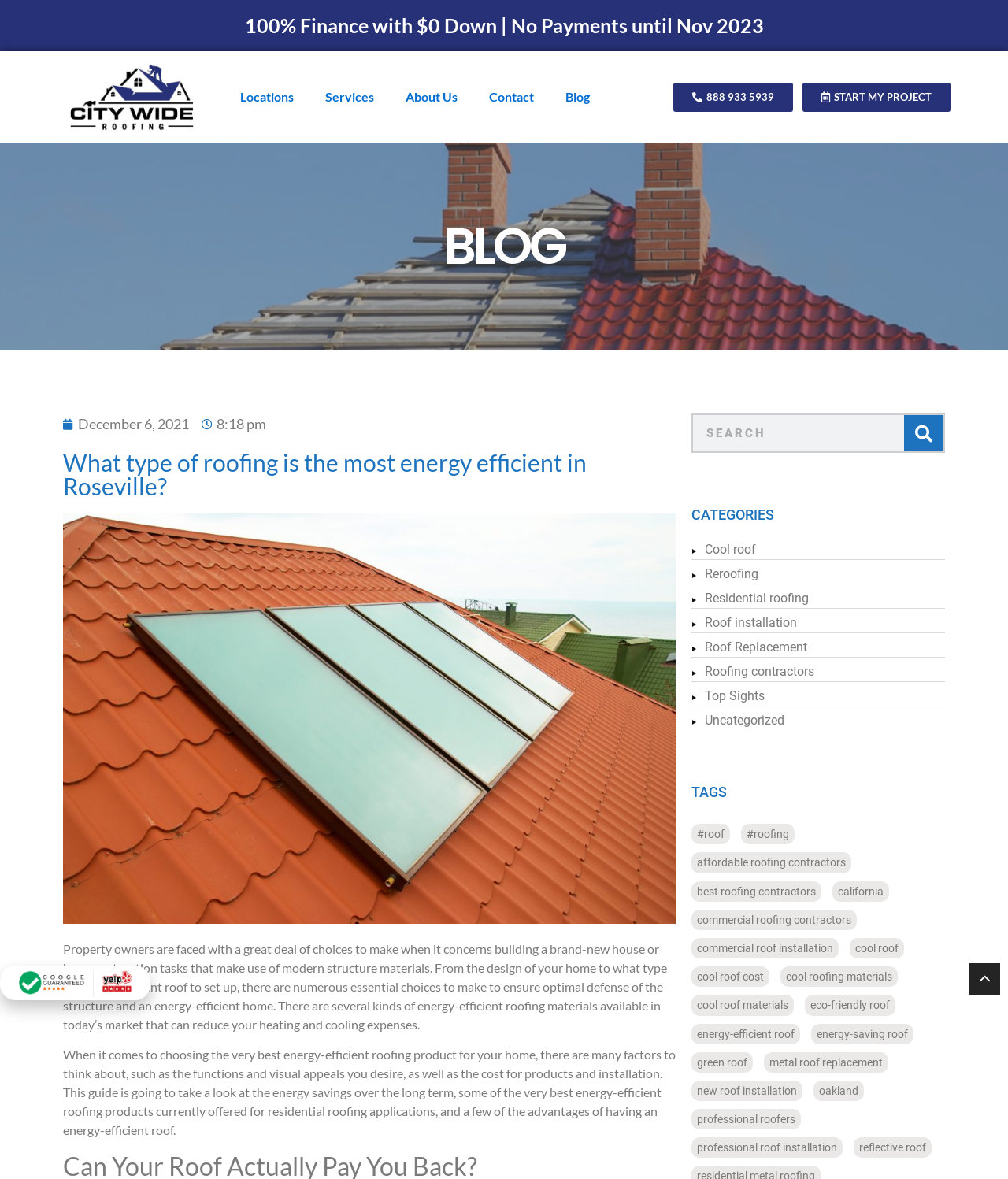Answer the question using only one word or a concise phrase: What is the topic of the blog post?

Energy-efficient roofing